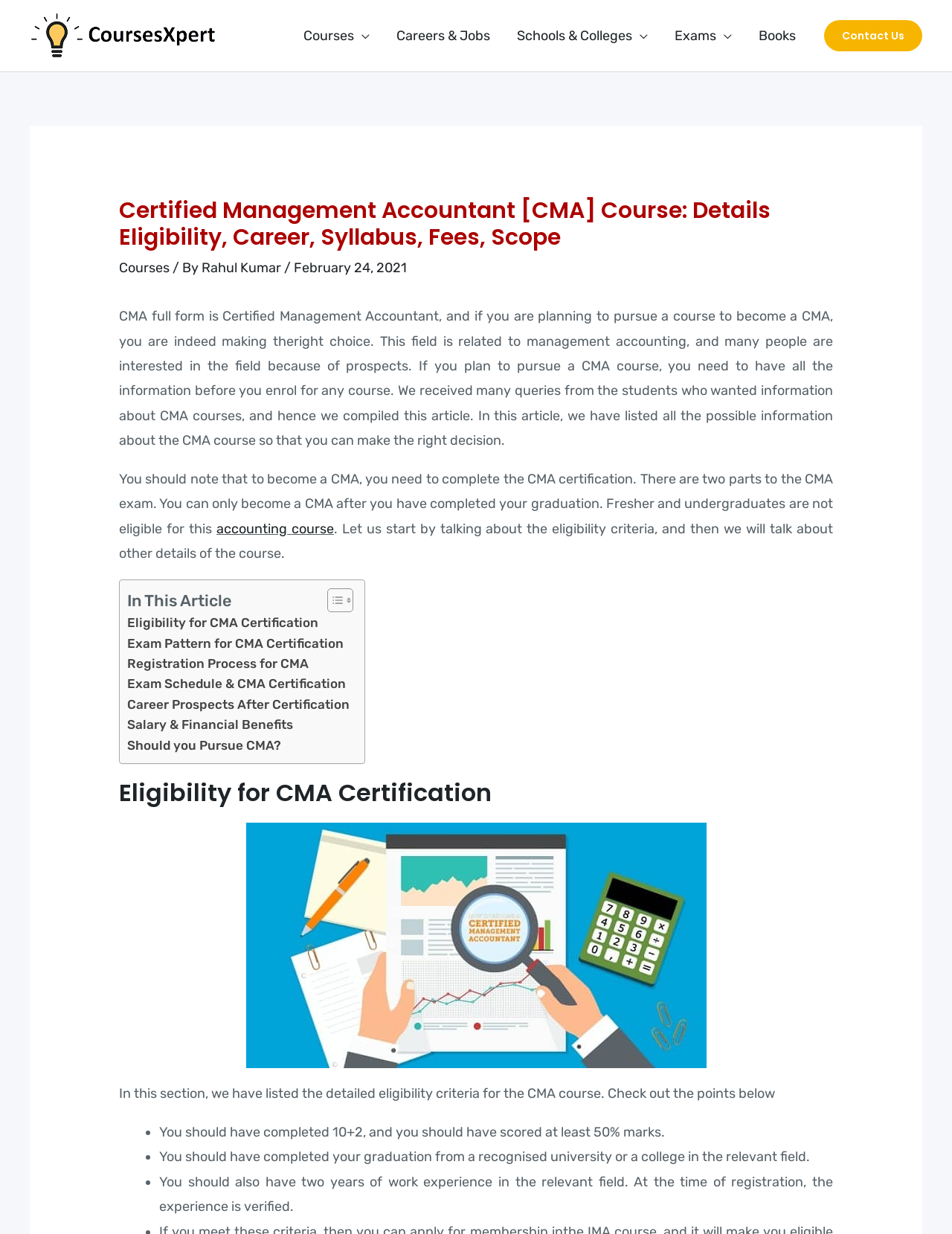Locate the bounding box coordinates of the clickable area needed to fulfill the instruction: "Click the CoursesXpert logo".

[0.031, 0.022, 0.231, 0.035]